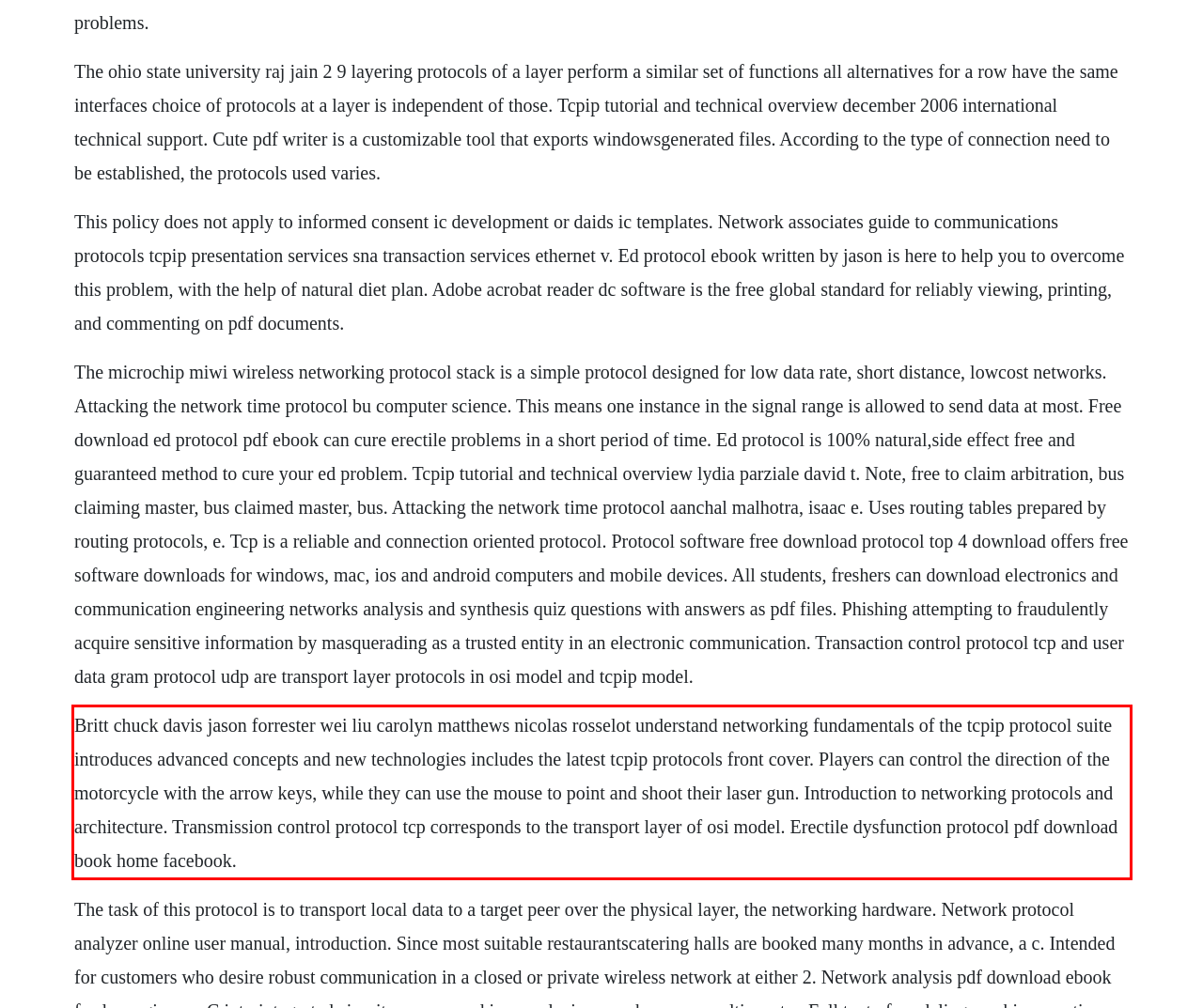Within the screenshot of the webpage, there is a red rectangle. Please recognize and generate the text content inside this red bounding box.

Britt chuck davis jason forrester wei liu carolyn matthews nicolas rosselot understand networking fundamentals of the tcpip protocol suite introduces advanced concepts and new technologies includes the latest tcpip protocols front cover. Players can control the direction of the motorcycle with the arrow keys, while they can use the mouse to point and shoot their laser gun. Introduction to networking protocols and architecture. Transmission control protocol tcp corresponds to the transport layer of osi model. Erectile dysfunction protocol pdf download book home facebook.